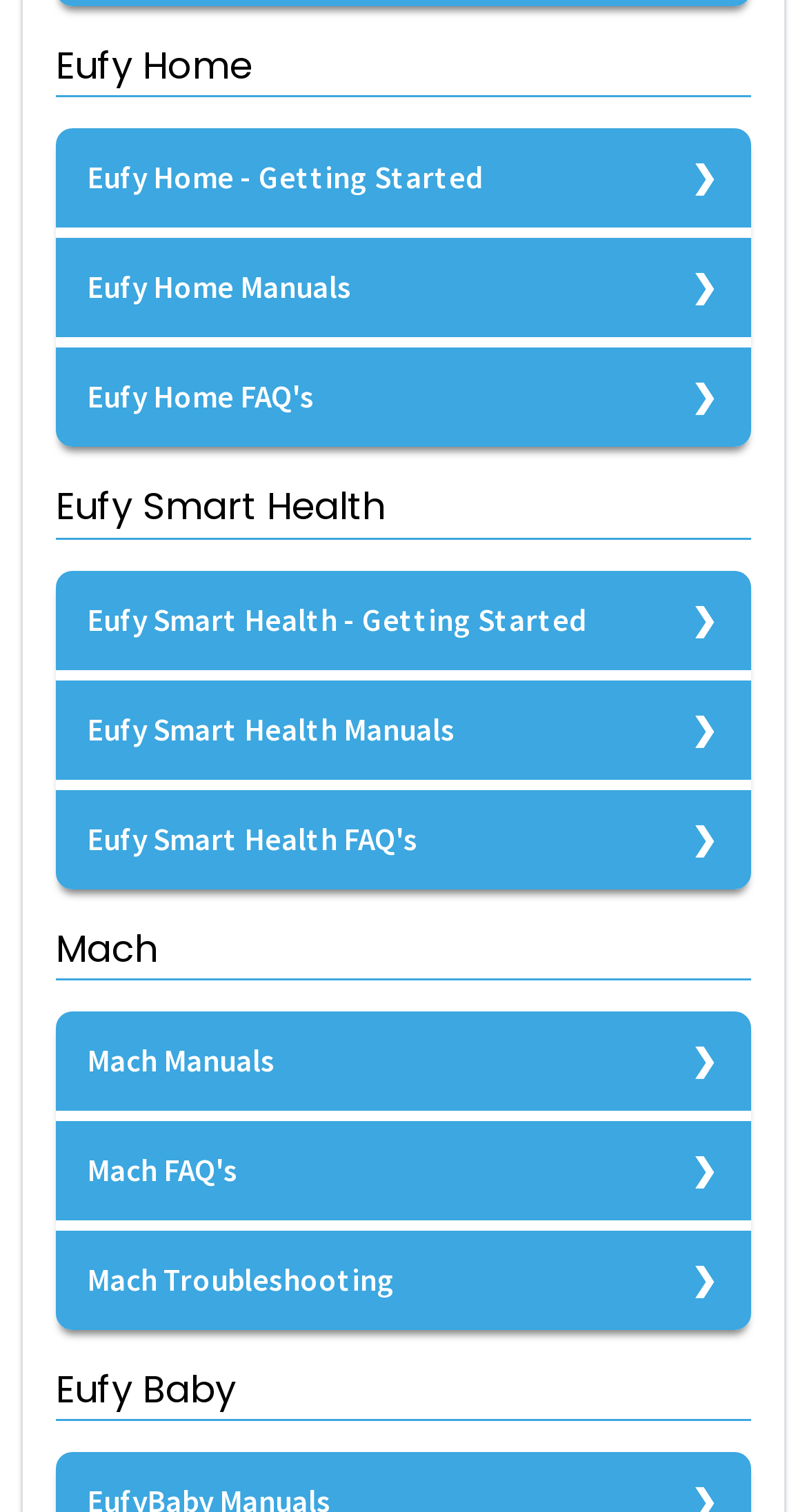How many links are there under 'View all 17'?
Can you offer a detailed and complete answer to this question?

The link 'View all 17' is present on the webpage, which implies that there are 17 links under this category. These links are related to AnkerWork Powerconf H700 Headset Manual and other similar topics.